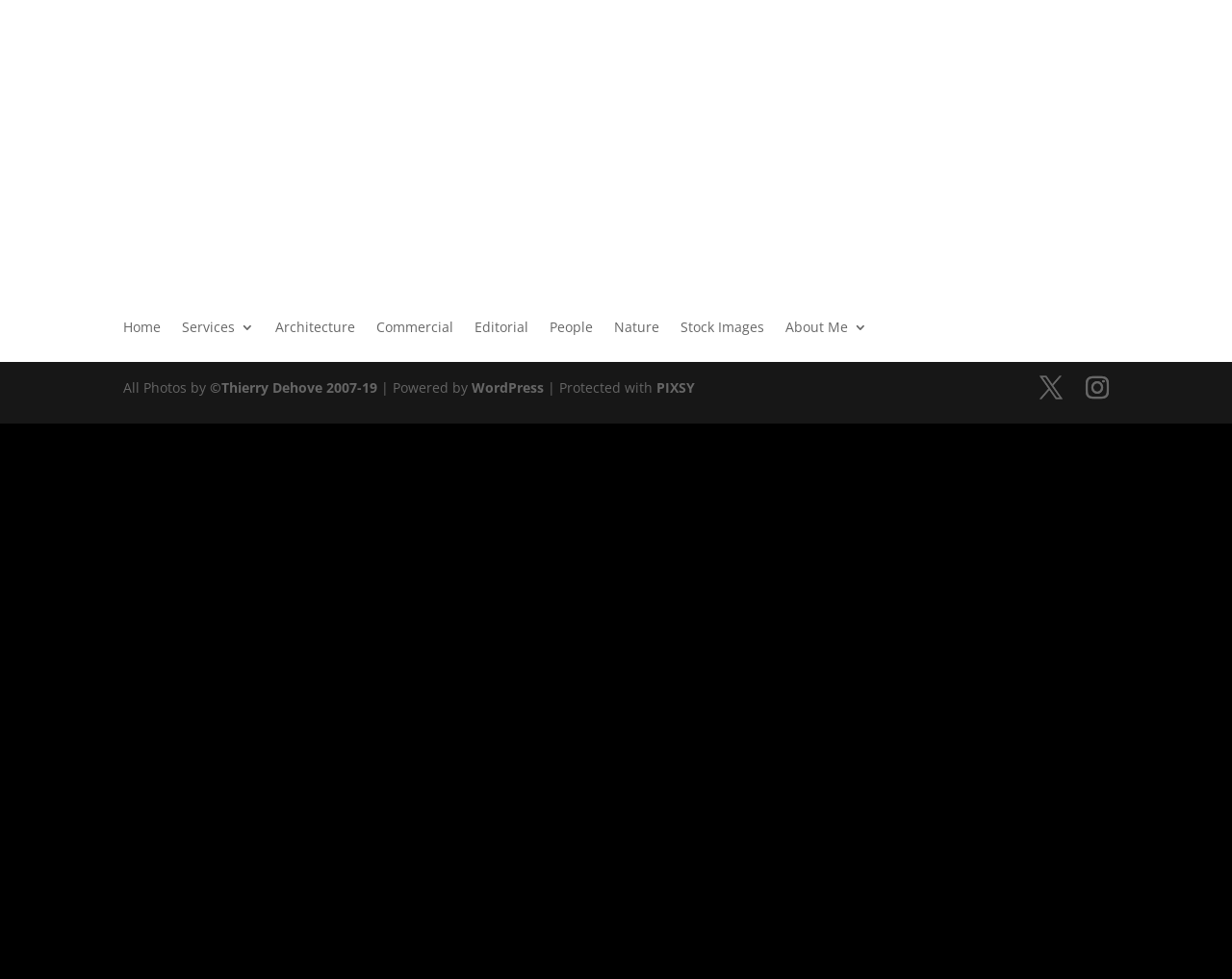Who owns the copyright of the photos?
Using the visual information, respond with a single word or phrase.

Thierry Dehove